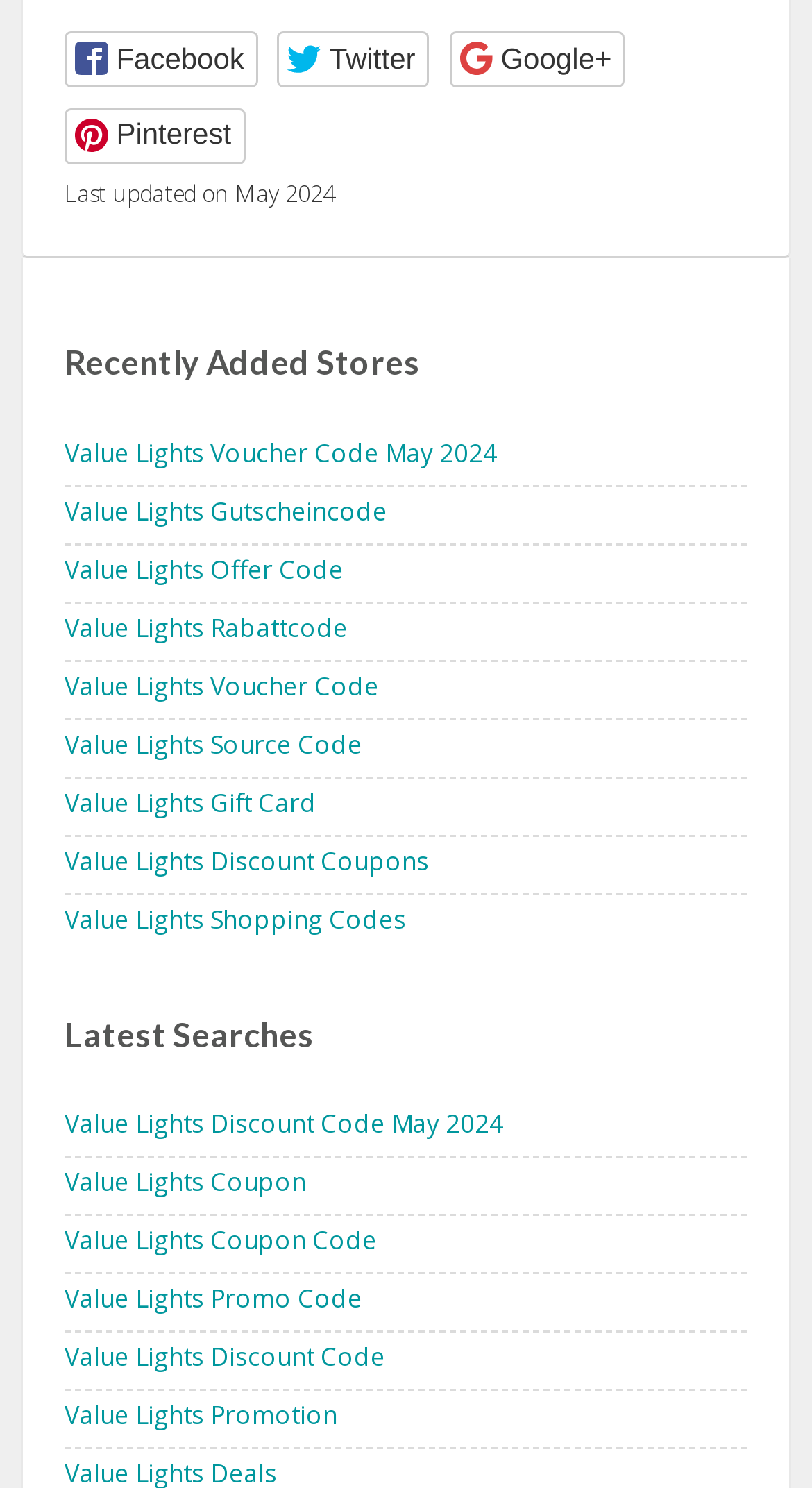Please locate the bounding box coordinates of the element that needs to be clicked to achieve the following instruction: "View Value Lights Gift Card". The coordinates should be four float numbers between 0 and 1, i.e., [left, top, right, bottom].

[0.079, 0.527, 0.39, 0.551]